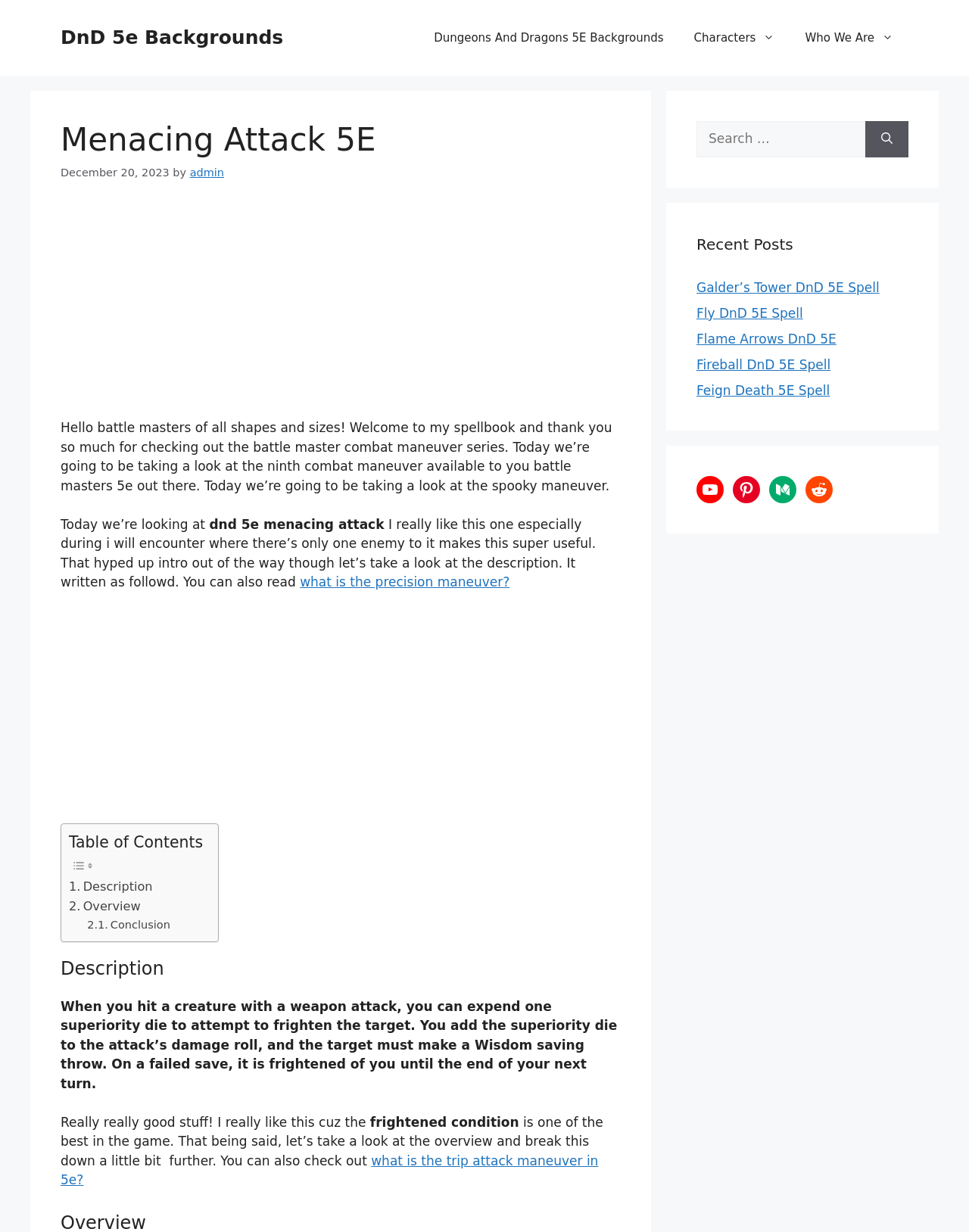Identify the bounding box coordinates for the element you need to click to achieve the following task: "Read the recent post Galder’s Tower DnD 5E Spell". Provide the bounding box coordinates as four float numbers between 0 and 1, in the form [left, top, right, bottom].

[0.719, 0.227, 0.908, 0.239]